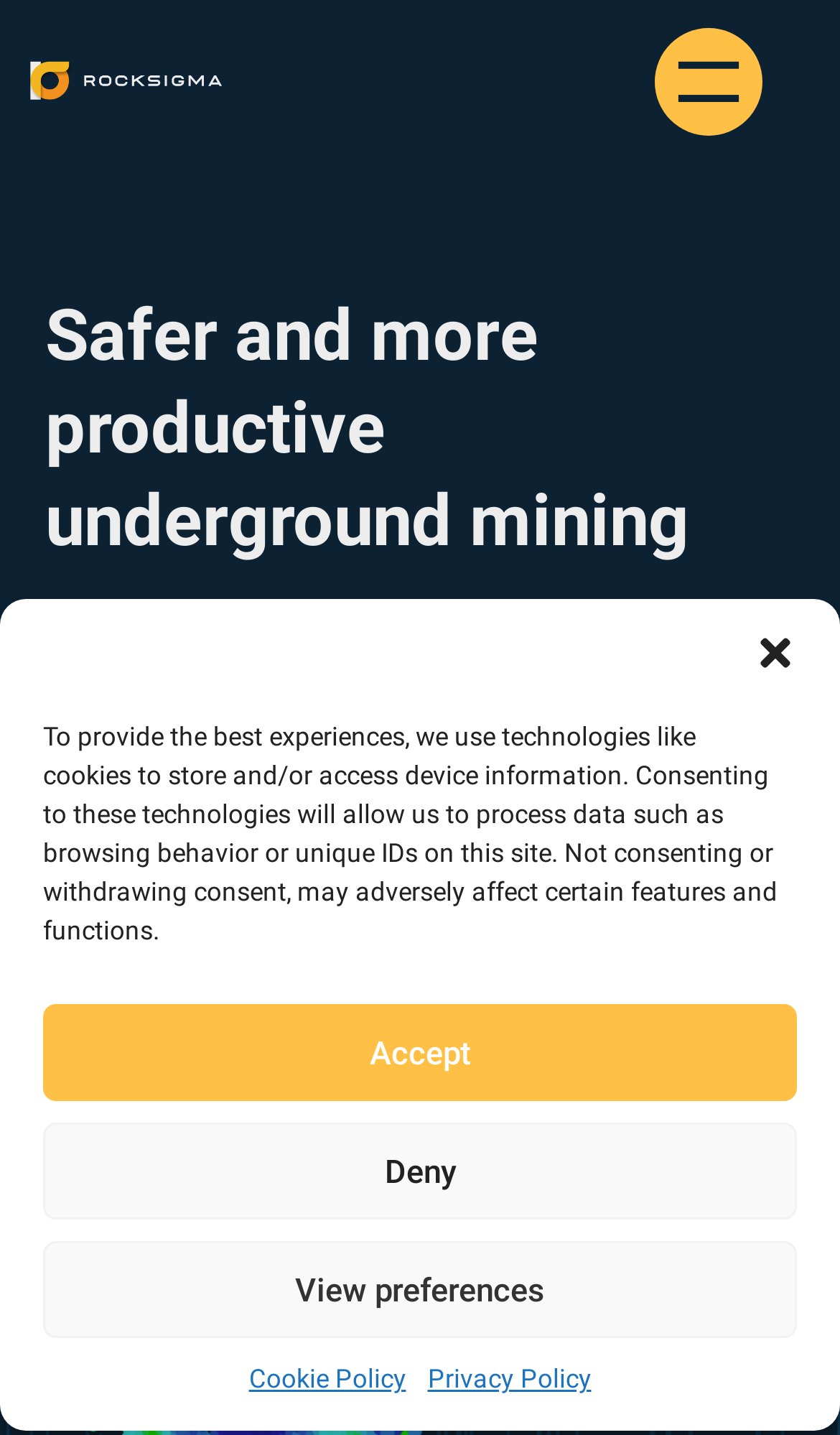Predict the bounding box of the UI element based on the description: "What we do". The coordinates should be four float numbers between 0 and 1, formatted as [left, top, right, bottom].

[0.054, 0.673, 0.477, 0.748]